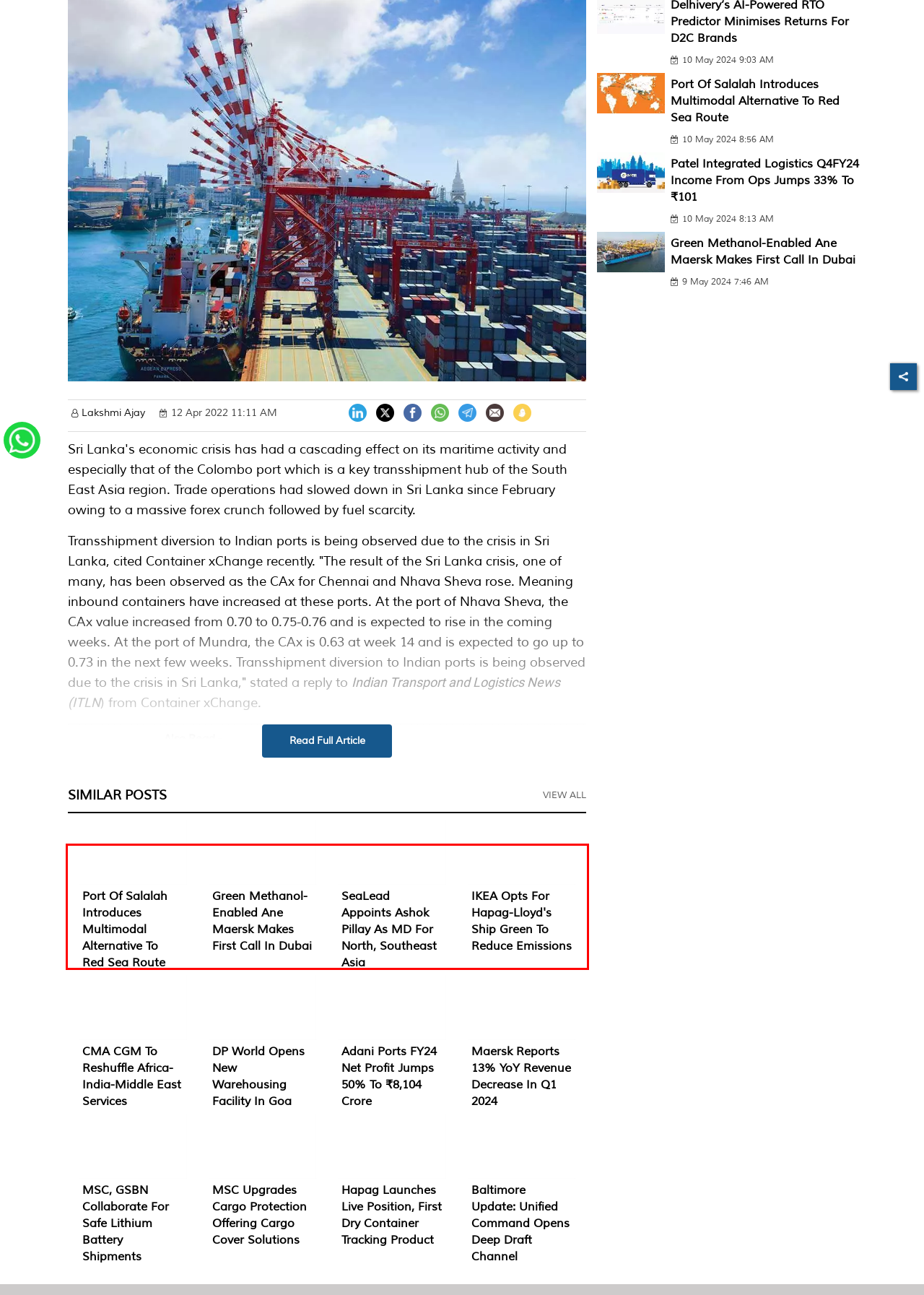Please recognize and transcribe the text located inside the red bounding box in the webpage image.

In the past few weeks, there had been a shift in cargo moving to Indian ports located in south and west India, mainly Cochin, Thoothukudi, Chennai, Mundra, and Pipavav owing to congestion in Sri Lanka, and more are expected to shift to Vallarpadam International Container Transshipment Terminal and ports in Tamil Nadu mainly. Interestingly the transshipment volume at ICTT, Vallarpadam for the month of March 2022 increased by 62% (13,609 TEUs) compared to March 2021 (8394 TEUs).